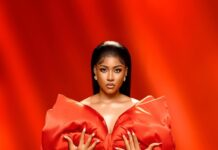Explain the content of the image in detail.

The image showcases a striking portrait of a young woman exuding confidence and elegance against a vibrant red backdrop. She is adorned in a unique outfit characterized by large, sculptural red fabric that elegantly frames her figure. Her hair is styled sleek and straight, emphasizing her strong facial features and captivating gaze. The setting, highlighted by the warm tones of the background, enhances the overall dramatic effect, creating a powerful visual statement. This image likely resonates with themes of empowerment and bold fashion choices, capturing the essence of contemporary style while conveying a rich narrative of individuality and strength.